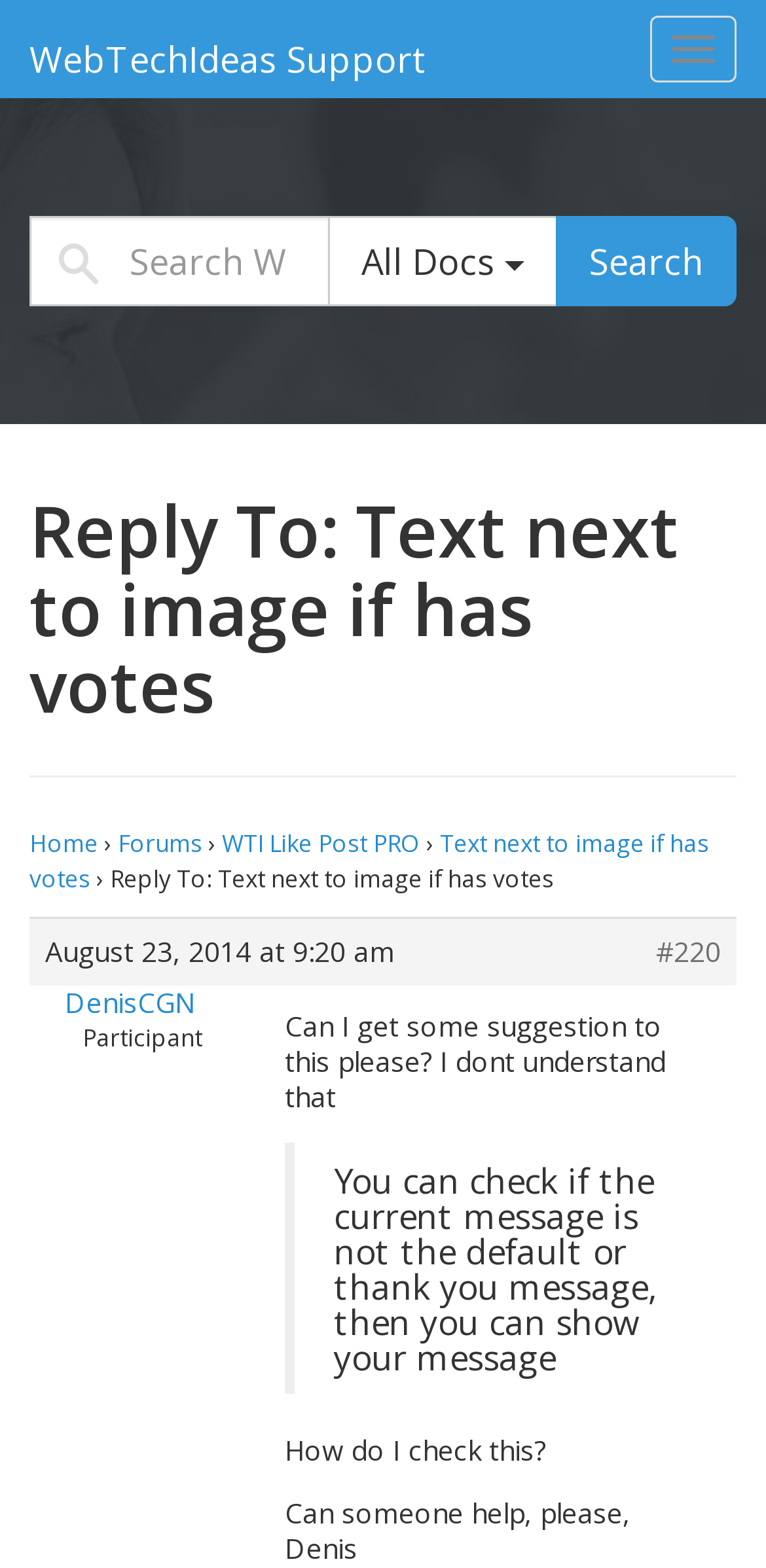Please locate the bounding box coordinates of the element that should be clicked to complete the given instruction: "View all documents".

[0.428, 0.138, 0.728, 0.195]